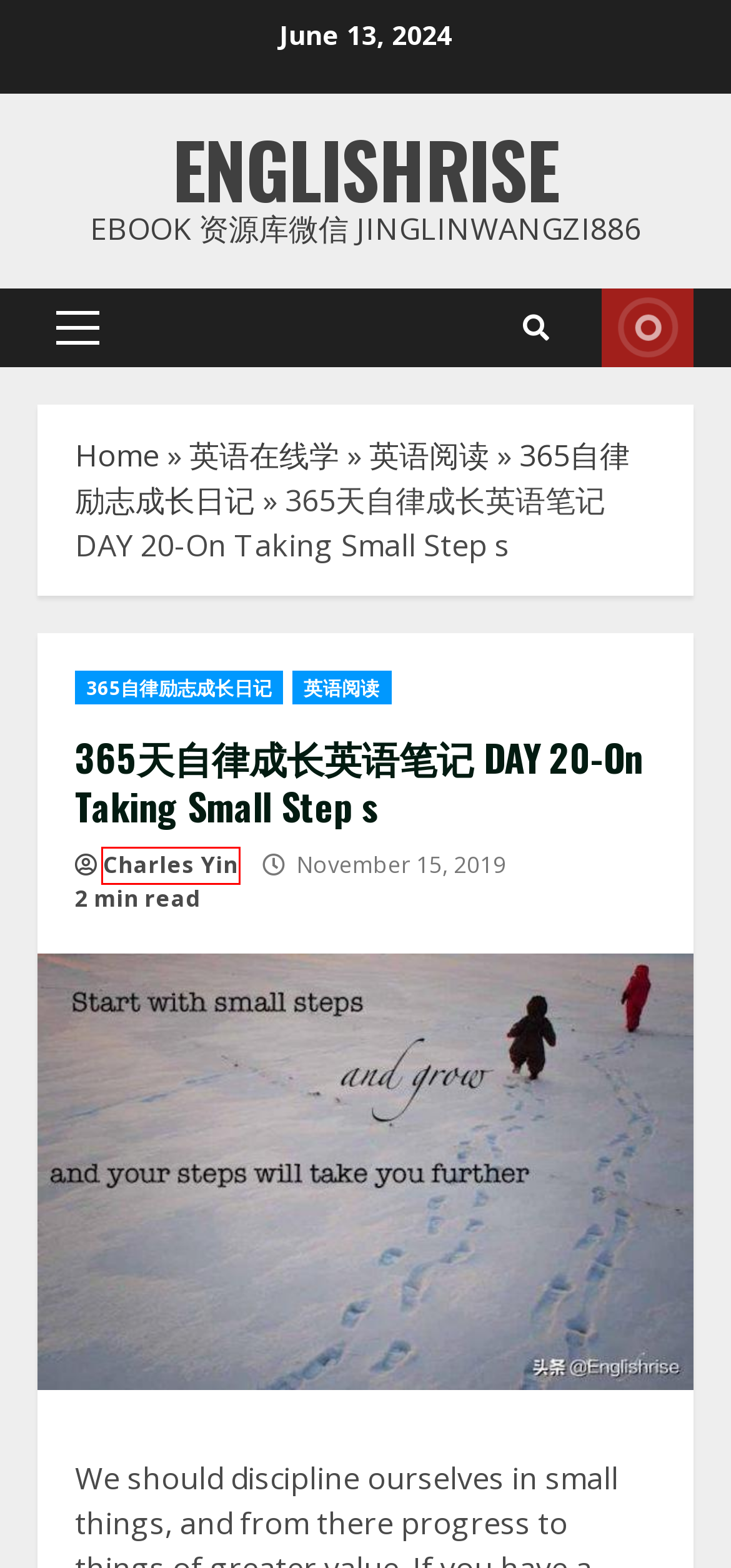Consider the screenshot of a webpage with a red bounding box and select the webpage description that best describes the new page that appears after clicking the element inside the red box. Here are the candidates:
A. 365自律励志成长日记 Archives - Englishrise
B. 云选精灵小店 | 优质资源商品
C. 英语阅读 Archives - Englishrise
D. 英语四六级 Archives - Englishrise
E. Popular Science Fiction and Fantasy Archives - Englishrise
F. 英语在线学 Archives - Englishrise
G. Englishrise - Ebook 资源库微信 jinglinwangzi886
H. Charles Yin, Author at Englishrise

H